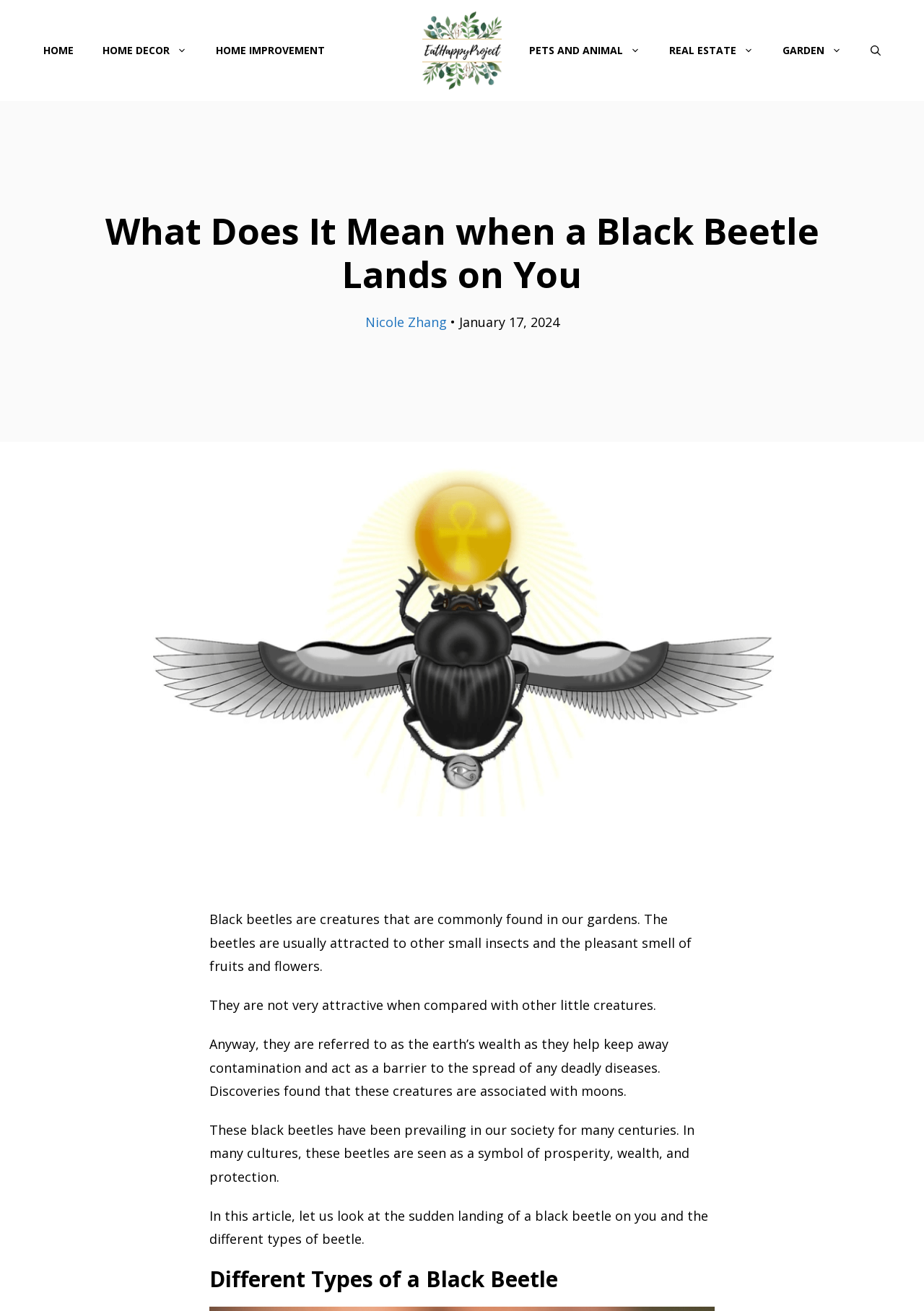Please locate the clickable area by providing the bounding box coordinates to follow this instruction: "learn about different types of black beetles".

[0.227, 0.966, 0.773, 0.986]